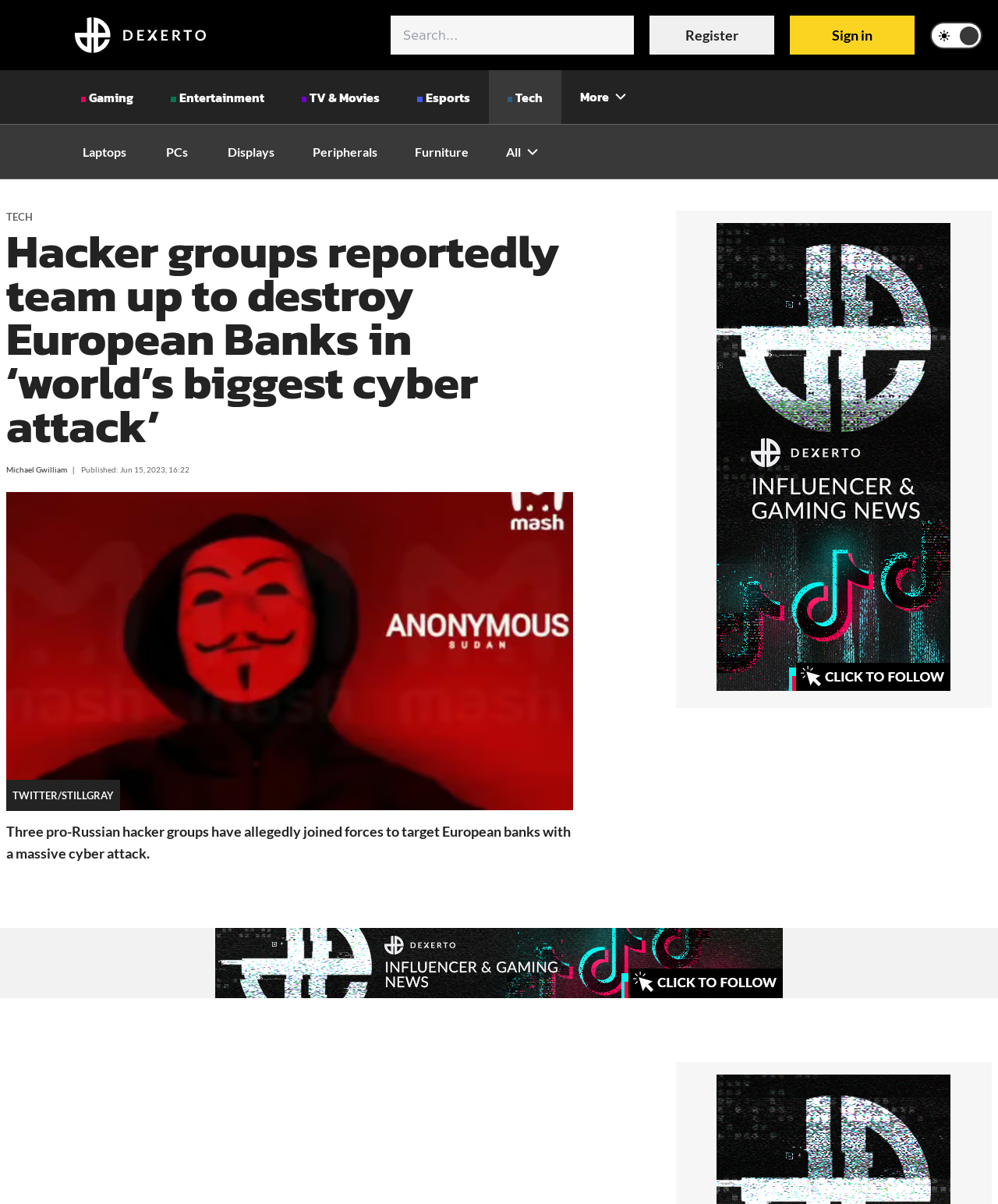What is the topic of the article?
Use the image to answer the question with a single word or phrase.

Cyber attack